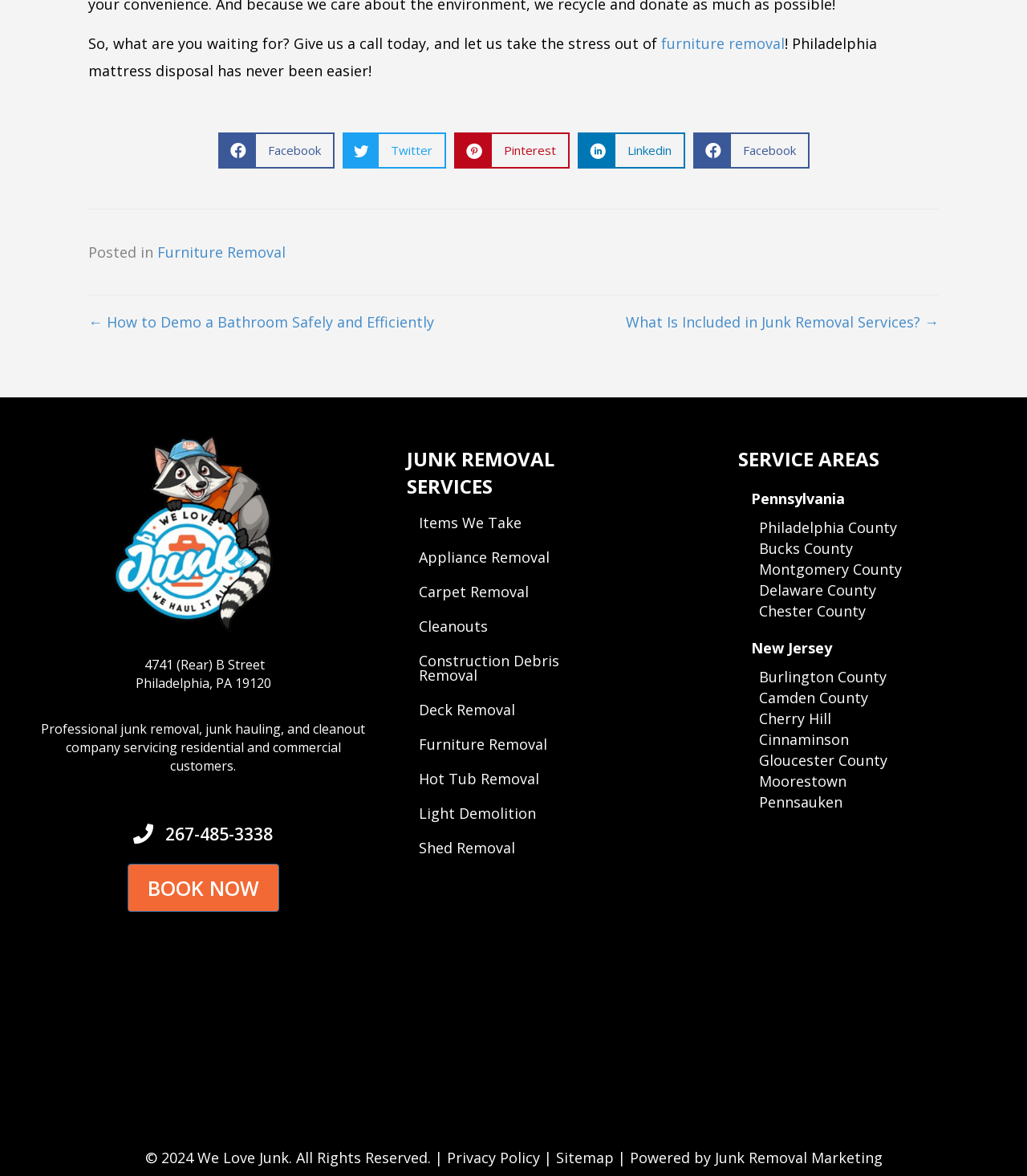Pinpoint the bounding box coordinates of the clickable element to carry out the following instruction: "Call the company."

[0.161, 0.698, 0.266, 0.719]